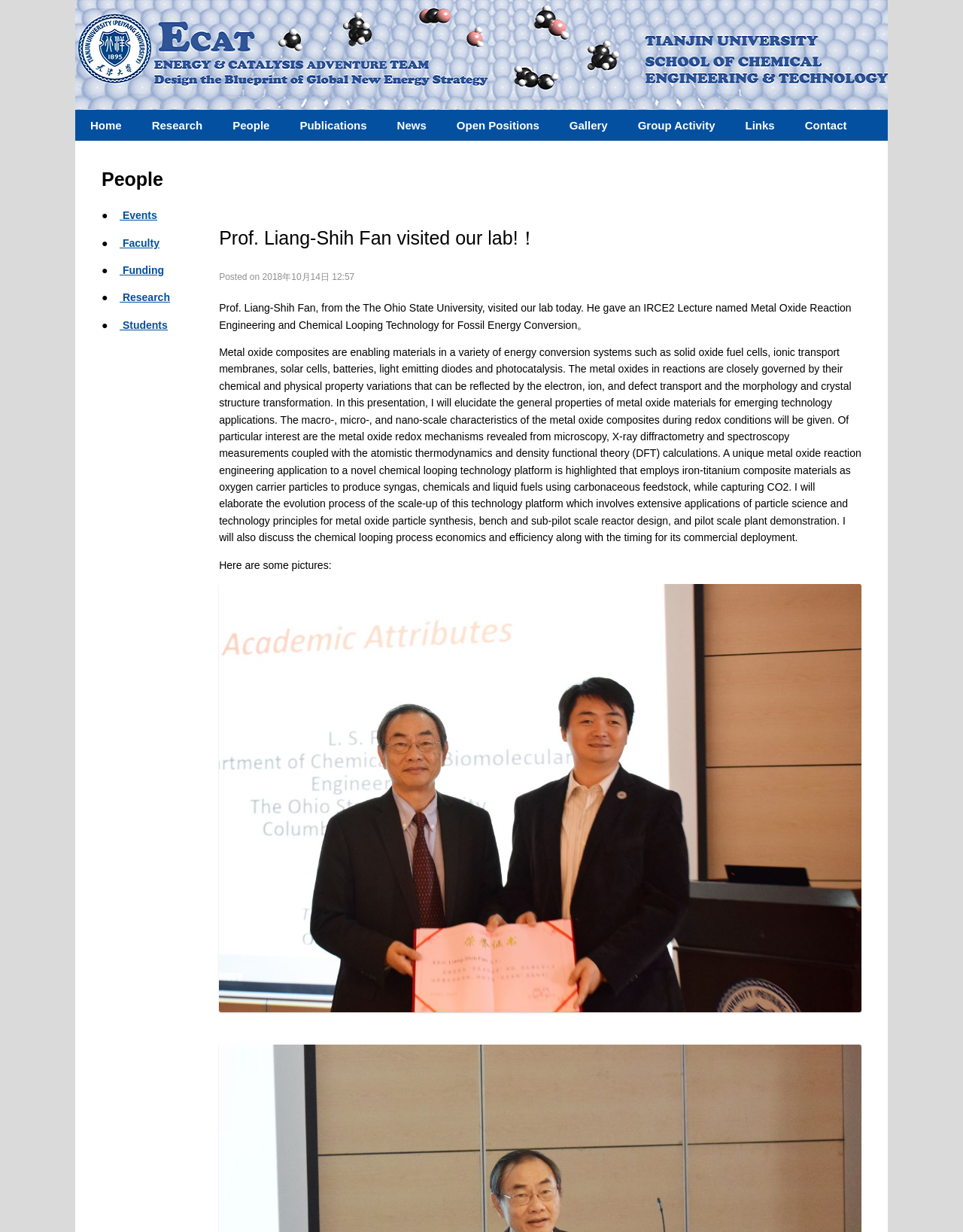Please give a succinct answer to the question in one word or phrase:
How many links are there in the top navigation bar?

9